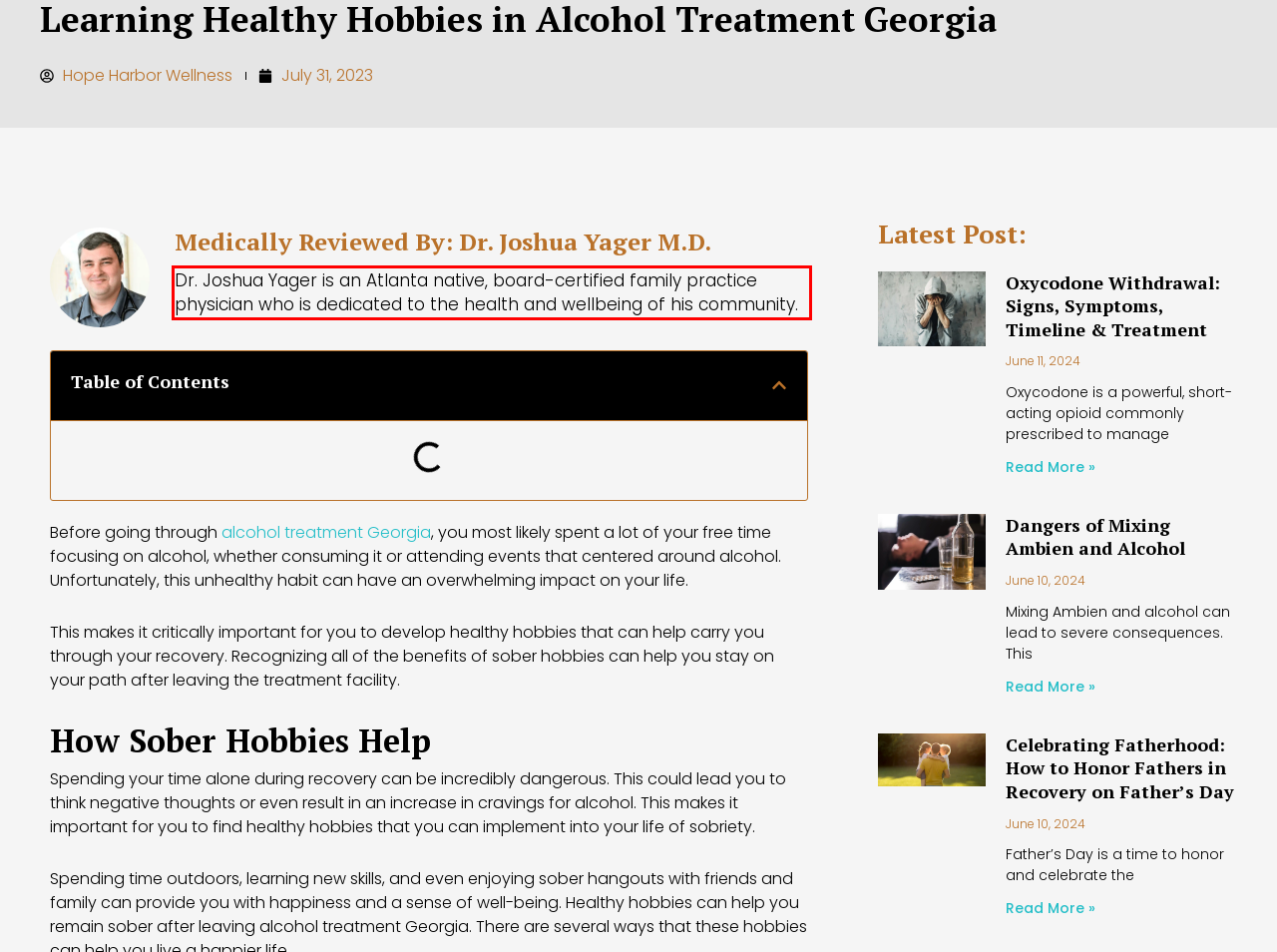Given a screenshot of a webpage containing a red rectangle bounding box, extract and provide the text content found within the red bounding box.

Dr. Joshua Yager is an Atlanta native, board-certified family practice physician who is dedicated to the health and wellbeing of his community.